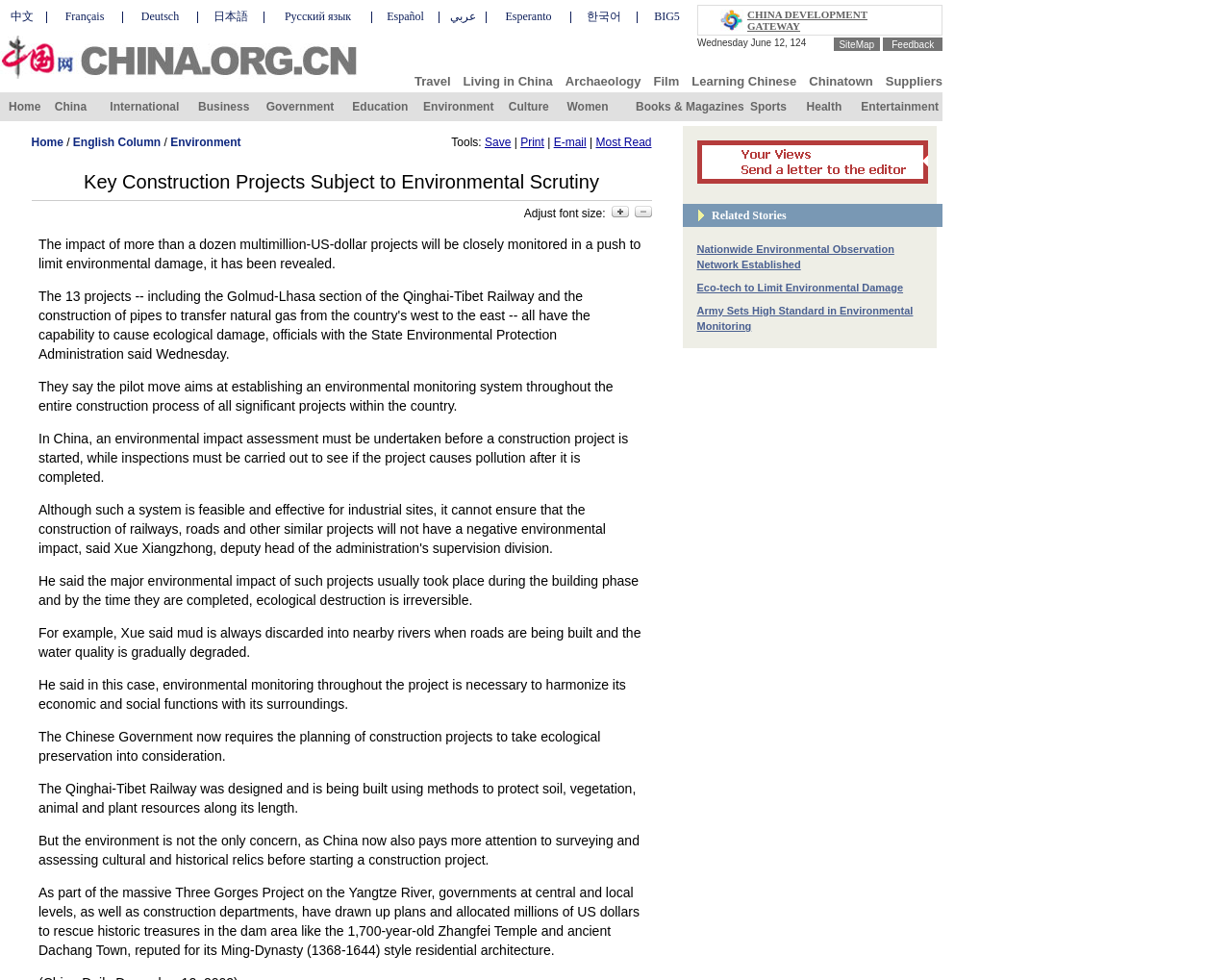Generate a comprehensive description of the webpage content.

This webpage is about Key Construction Projects Subject to Environmental Scrutiny, as indicated by the title. At the top, there is a language selection menu with 12 options, including Chinese, French, German, Japanese, Russian, Spanish, Arabic, Esperanto, Korean, and BIG5. Each language option is accompanied by a small flag icon.

Below the language menu, there is a header section with the title "CHINA DEVELOPMENT GATEWAY" in a larger font size. This section also contains a small image and a link to the same title.

The main content area is divided into two sections. The left section contains a list of 8 links, including SiteMap, Feedback, Travel, Living in China, Archaeology, Film, Learning Chinese, and Chinatown. The right section appears to be empty, with a small image at the top.

There are no prominent images or graphics on the page, aside from the small flag icons and the image in the header section. The overall layout is simple and text-heavy, with a focus on providing links to various resources and topics related to China development.